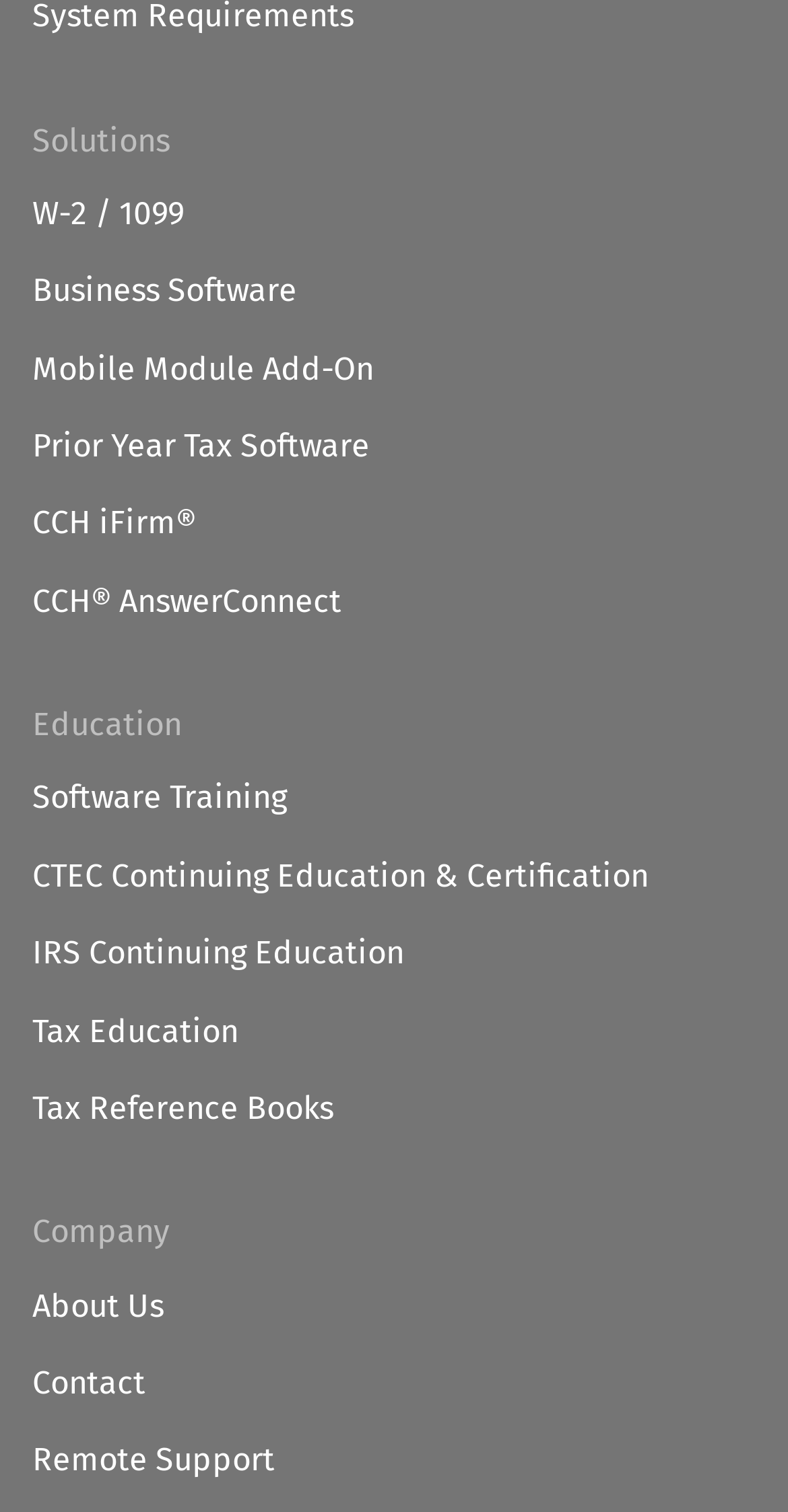Determine the coordinates of the bounding box for the clickable area needed to execute this instruction: "View W-2 / 1099 solutions".

[0.041, 0.127, 0.959, 0.157]